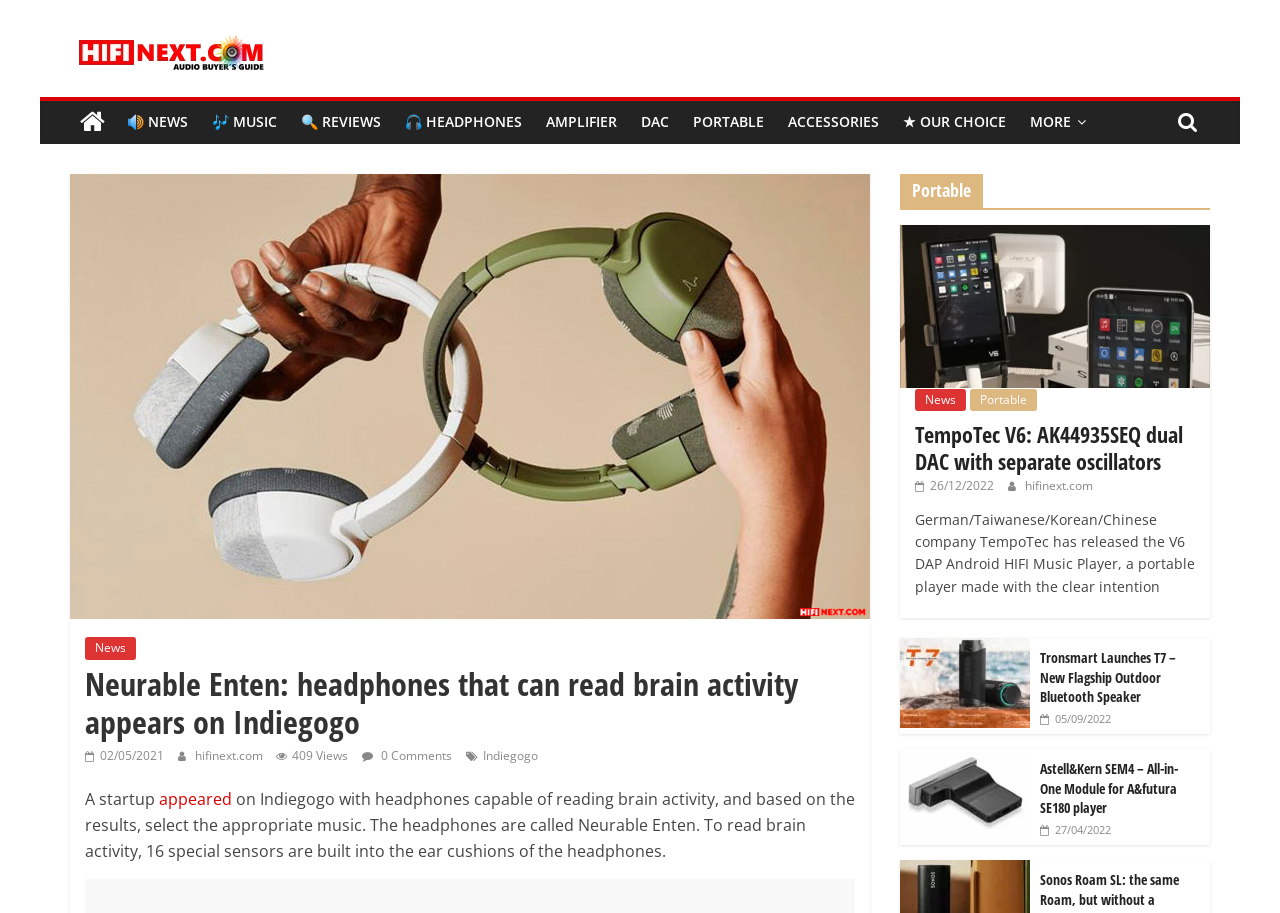Answer the question below using just one word or a short phrase: 
What is the name of the outdoor Bluetooth speaker launched by Tronsmart?

T7